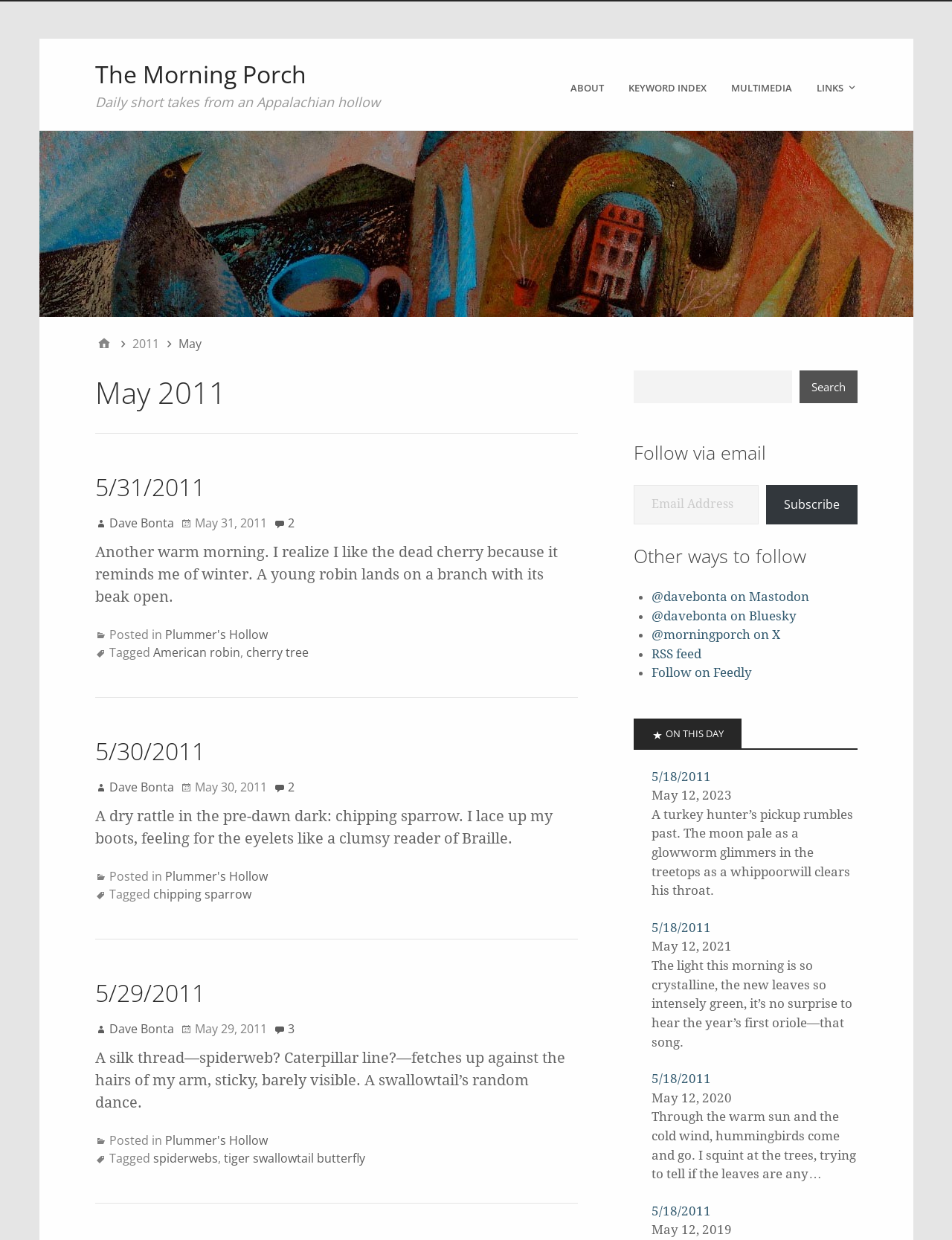Explain the features and main sections of the webpage comprehensively.

The webpage is titled "May2011 – The Morning Porch" and has a heading that reads "The Morning Porch" at the top left corner. Below this heading, there is a secondary menu with links to "ABOUT", "KEYWORD INDEX", "MULTIMEDIA", and "LINKS" on the top right corner.

On the left side of the page, there is a breadcrumbs navigation menu that shows the path "Home > 2011 > May". Below this, there is a heading that reads "May 2011" followed by a series of articles.

Each article has a heading with a date, such as "5/31/2011", "5/30/2011", and "5/29/2011", and is accompanied by a link to the author, Dave Bonta, and a timestamp. The articles also contain a block of text describing the author's observations and thoughts, followed by a footer with links to categories and tags.

On the right side of the page, there is a search box with a button to search the site. Below this, there is a section to follow the site via email, with a textbox to enter an email address and a subscribe button. Further down, there are links to follow the site on various social media platforms, including Mastodon, Bluesky, and X, as well as an RSS feed and a link to follow on Feedly.

At the bottom of the page, there is a section titled "ON THIS DAY" that shows a link to a previous post from May 18, 2011, along with a brief excerpt from the post.